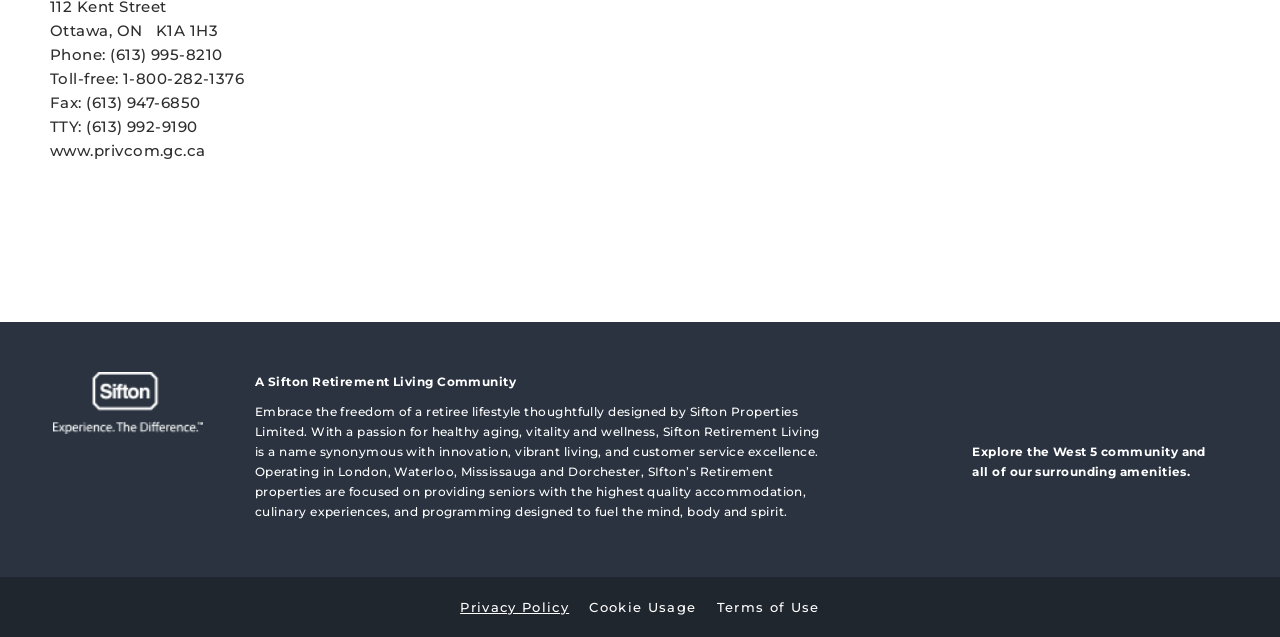Using the webpage screenshot, find the UI element described by (opens in a new tab). Provide the bounding box coordinates in the format (top-left x, top-left y, bottom-right x, bottom-right y), ensuring all values are floating point numbers between 0 and 1.

[0.76, 0.584, 0.961, 0.675]